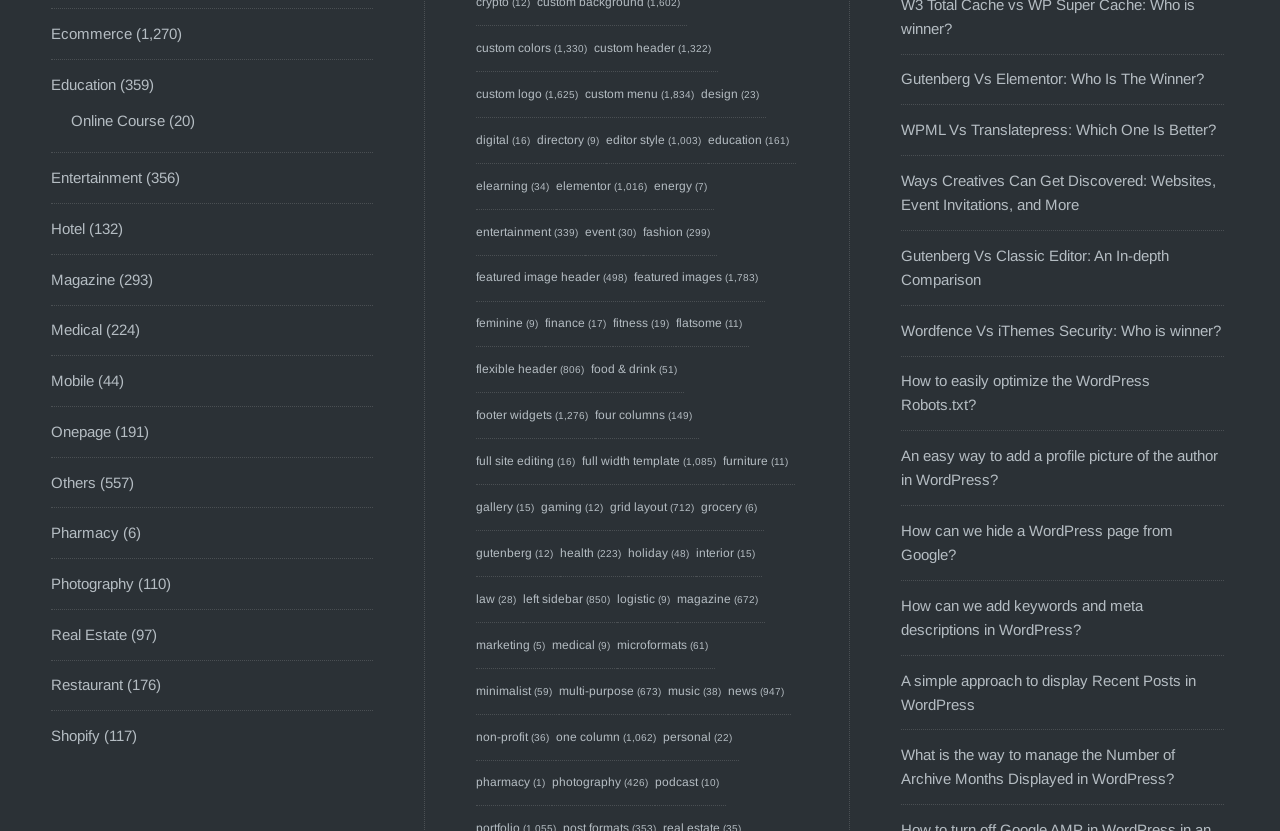Locate the bounding box coordinates of the element that should be clicked to fulfill the instruction: "Click on Ecommerce".

[0.04, 0.03, 0.103, 0.05]